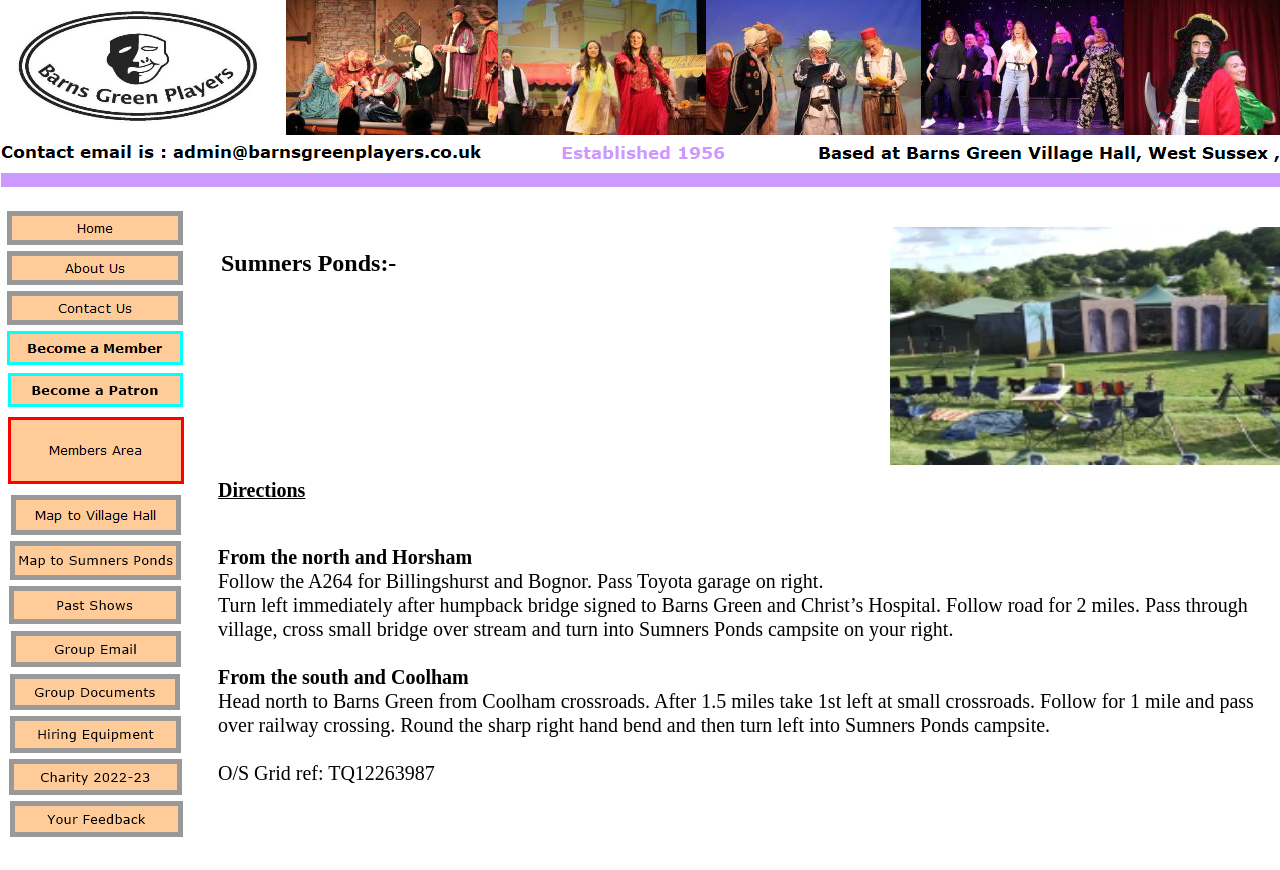Please find the bounding box coordinates of the section that needs to be clicked to achieve this instruction: "Get to the Members Email page".

[0.009, 0.751, 0.141, 0.77]